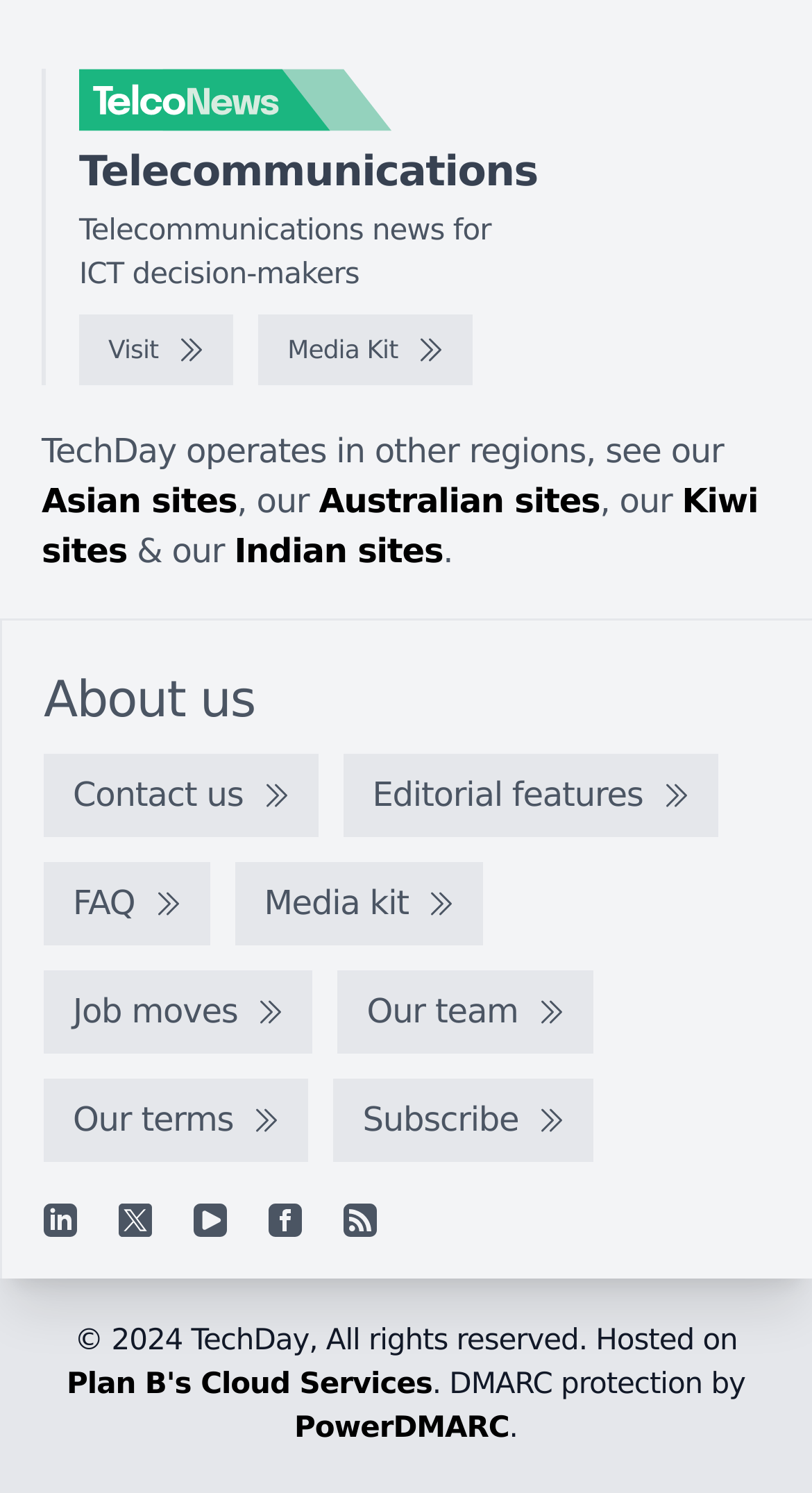What is the name of the company hosting the webpage?
Analyze the screenshot and provide a detailed answer to the question.

The name of the company hosting the webpage is indicated by the link 'Plan B's Cloud Services' located at the bottom of the webpage, which suggests that the webpage is hosted on Plan B's Cloud Services.